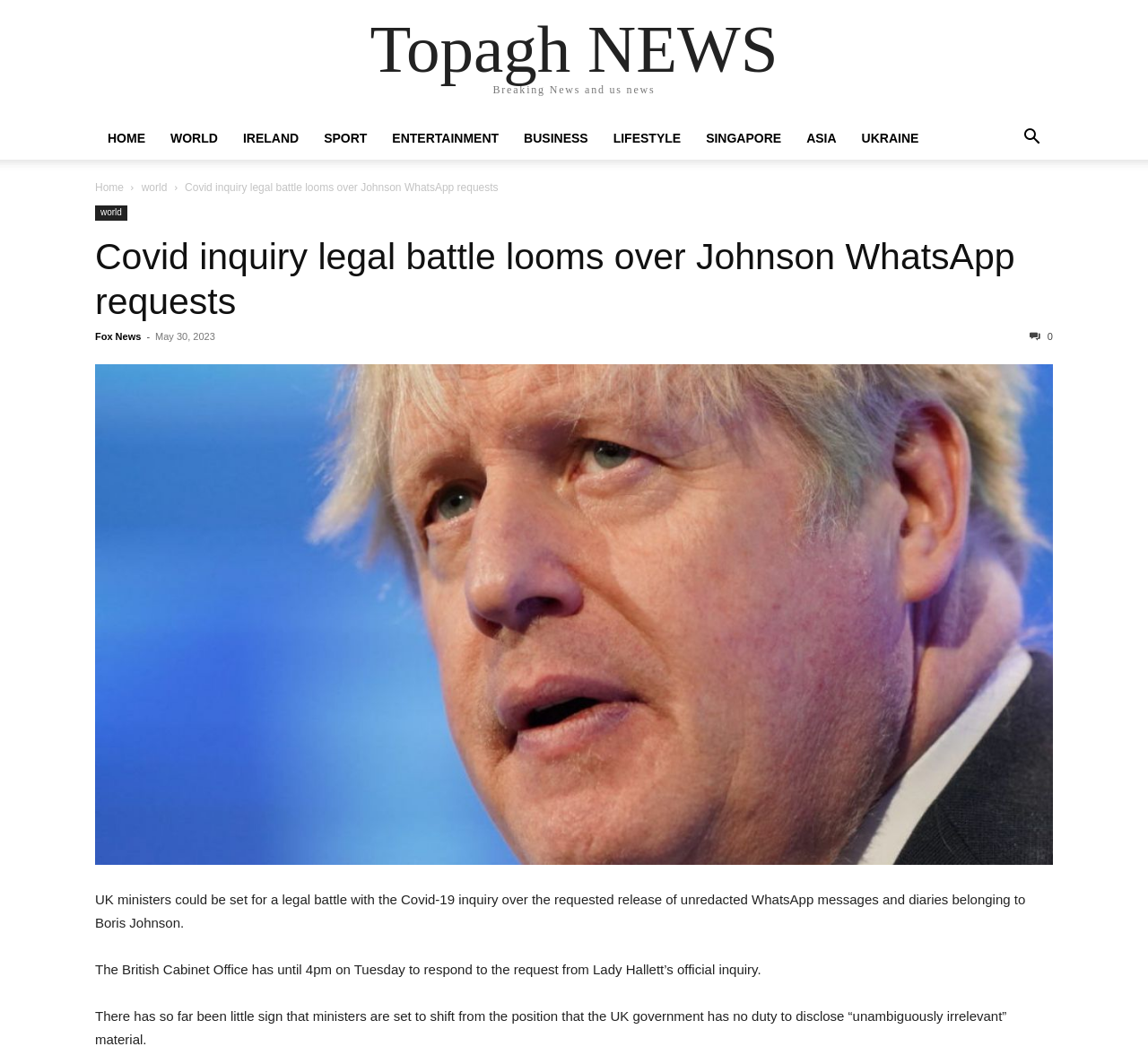Point out the bounding box coordinates of the section to click in order to follow this instruction: "Read Covid inquiry legal battle news".

[0.083, 0.22, 0.917, 0.304]